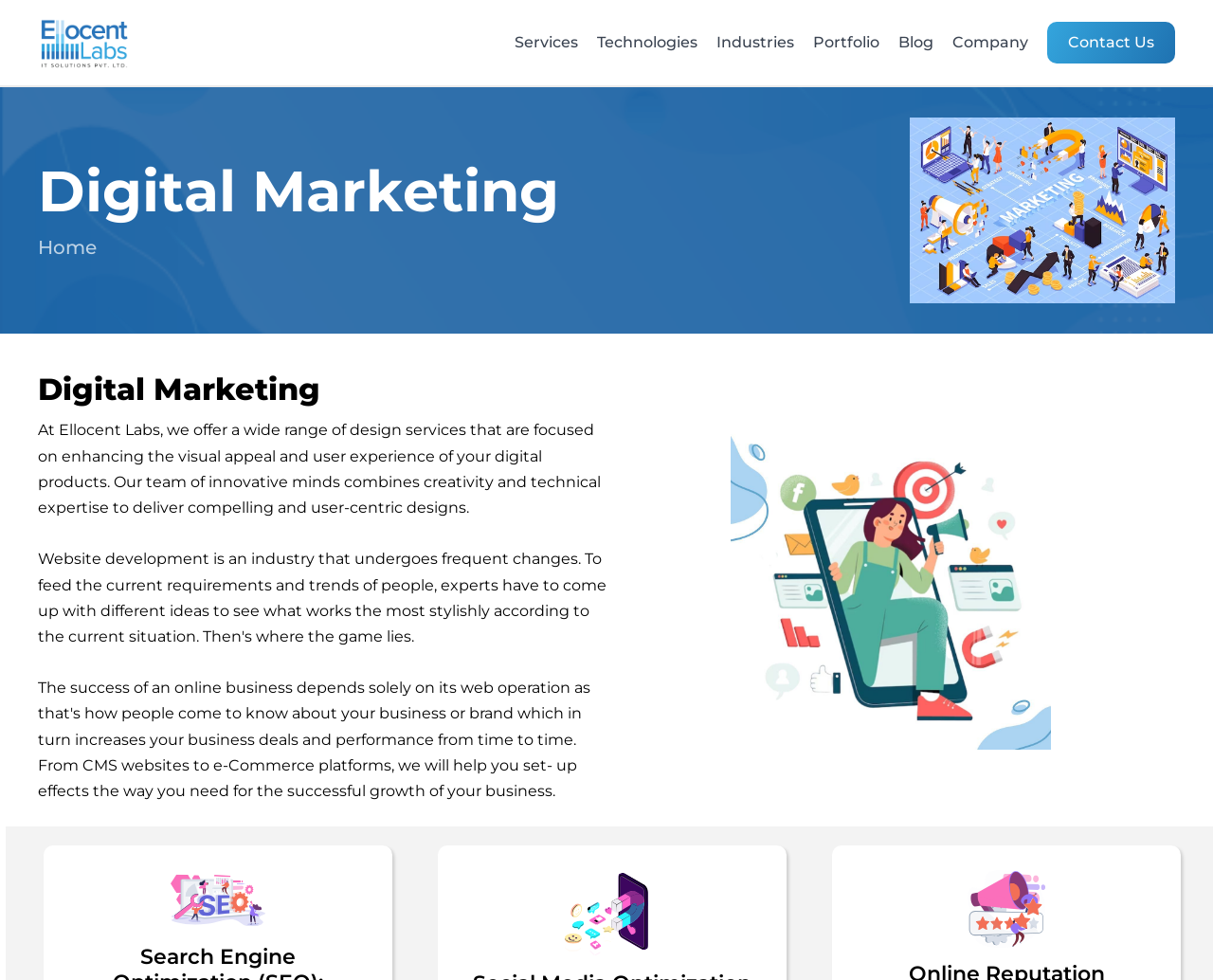Find the bounding box coordinates of the element you need to click on to perform this action: 'Contact Us'. The coordinates should be represented by four float values between 0 and 1, in the format [left, top, right, bottom].

[0.863, 0.022, 0.969, 0.064]